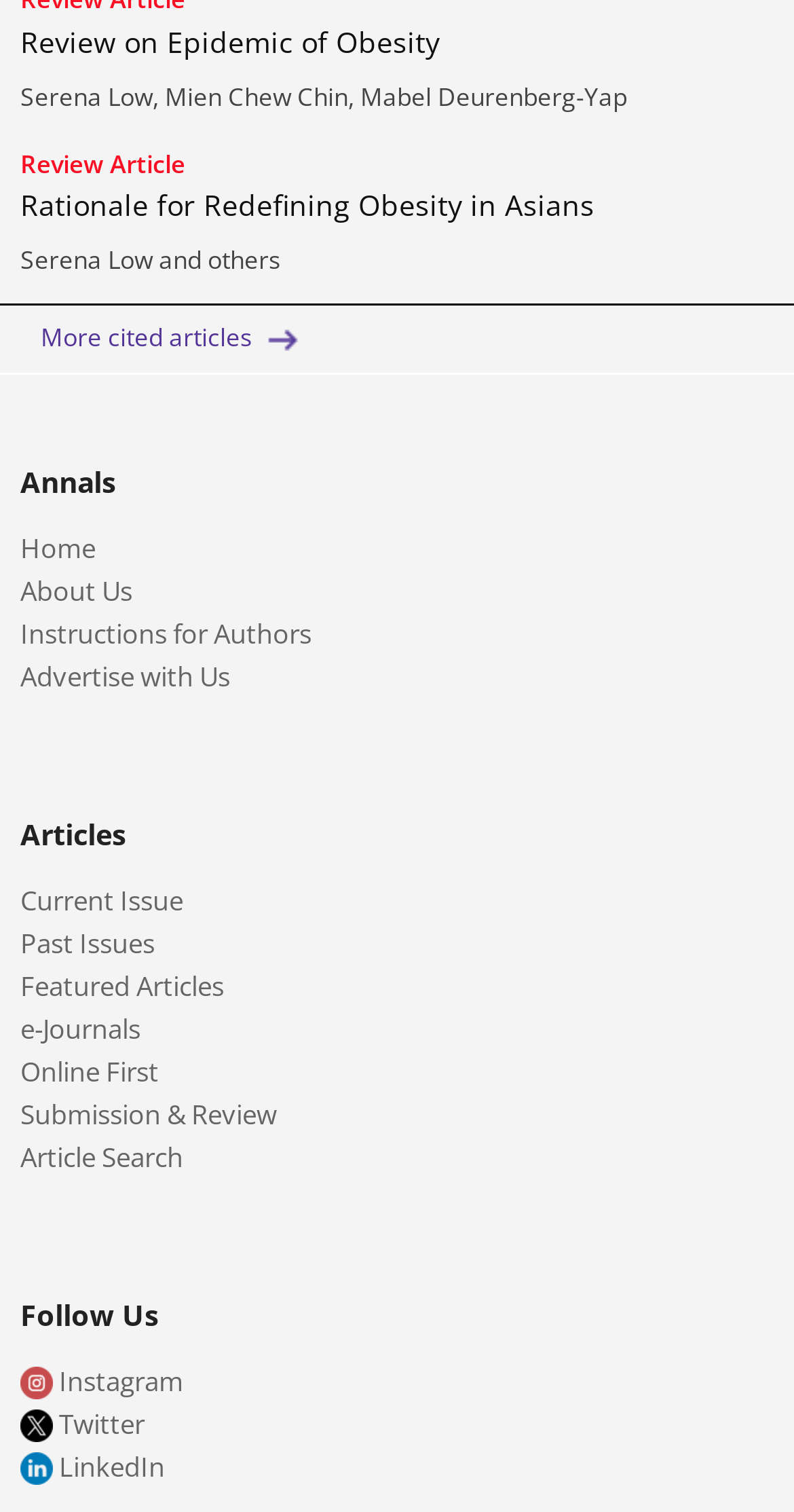Respond to the question below with a single word or phrase: How many social media platforms are mentioned on this webpage?

3